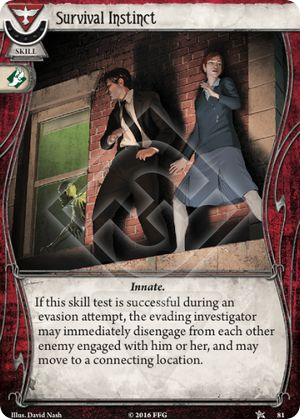Please provide a short answer using a single word or phrase for the question:
What happens if the skill test is successful during an evasion attempt?

Disengage from every enemy